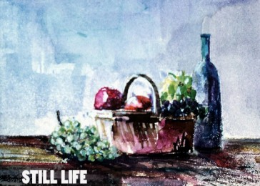What is the main subject of the composition?
Look at the image and respond with a one-word or short phrase answer.

fruit and a bottle